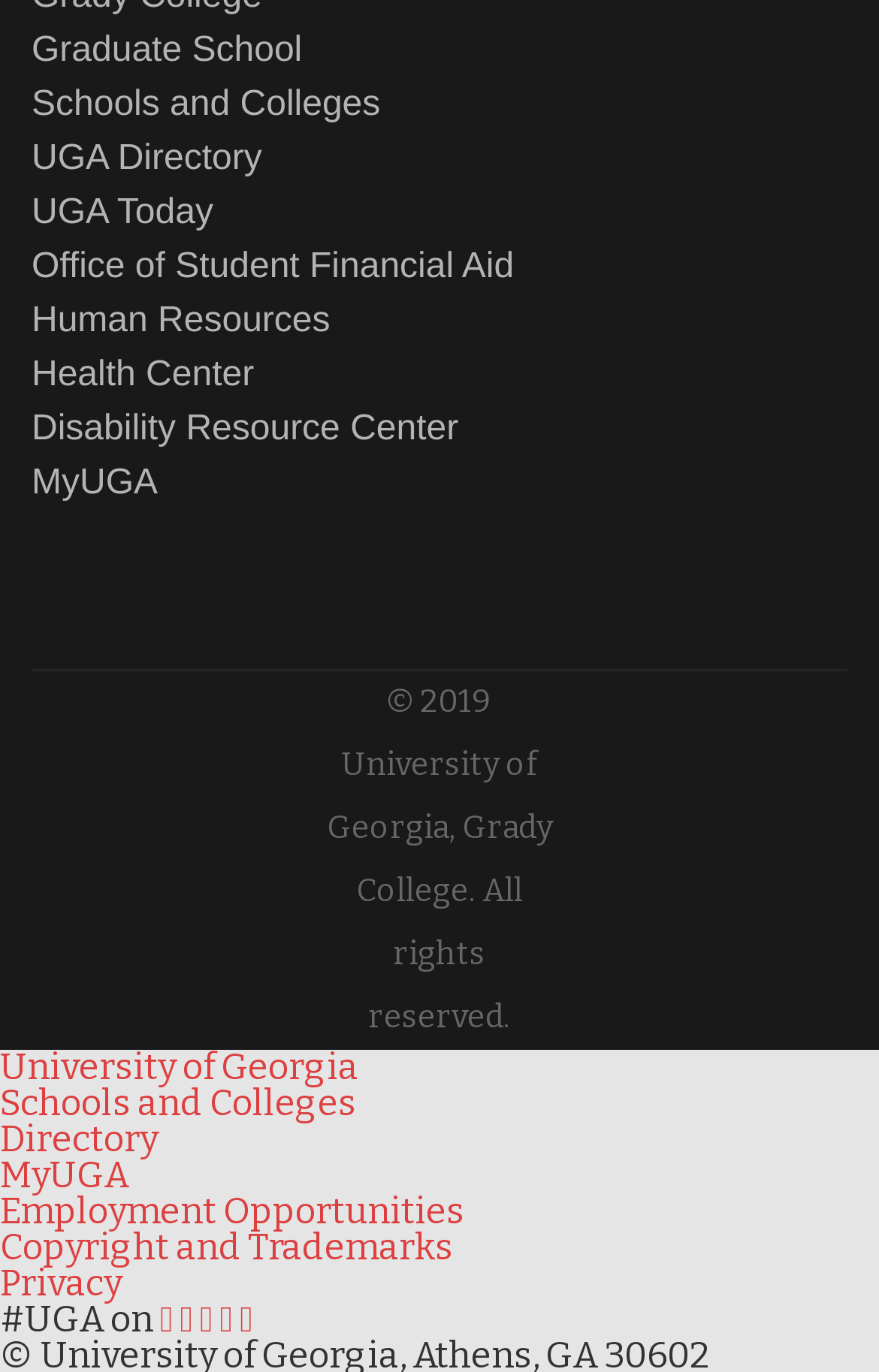Answer the question with a brief word or phrase:
How many links are in the top navigation bar?

9